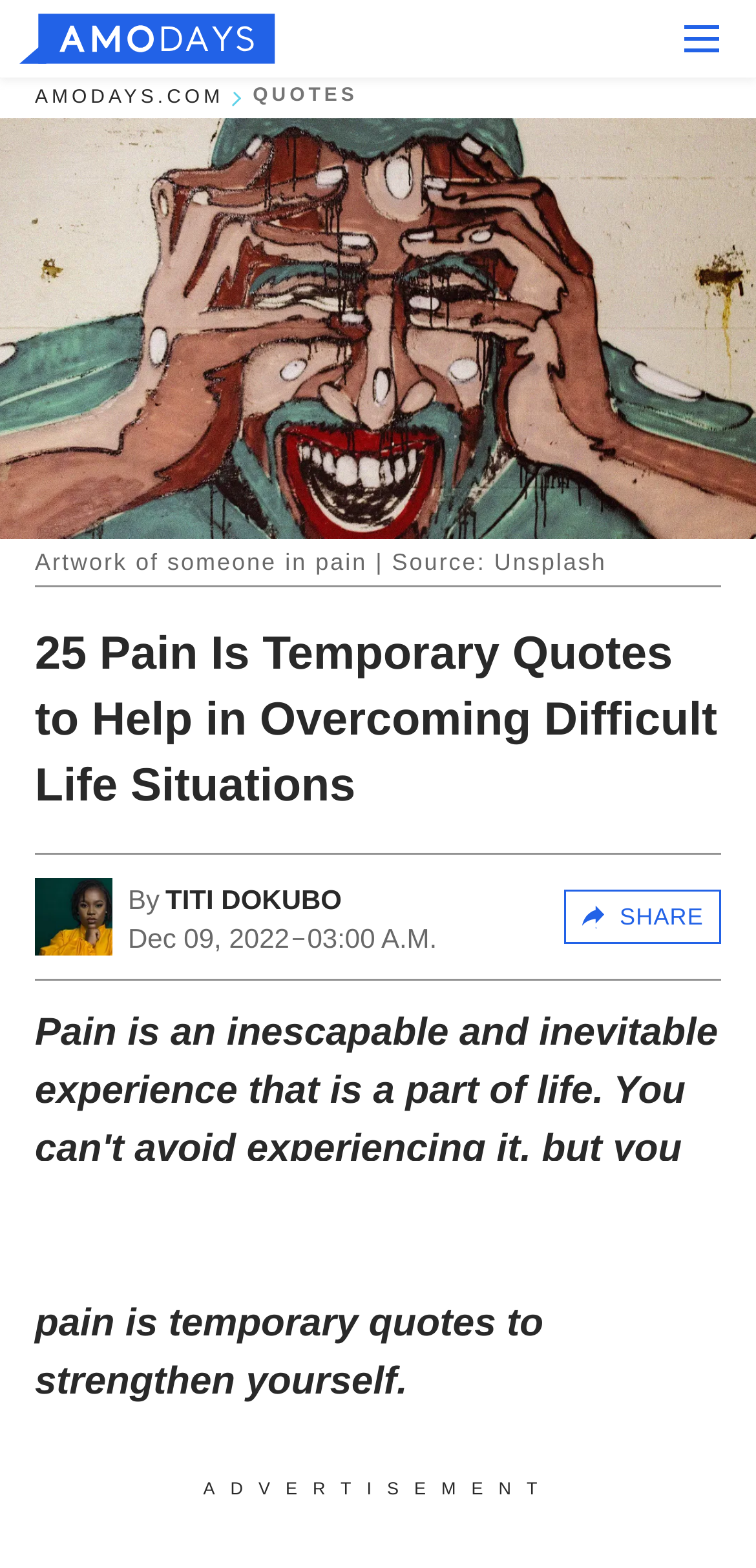Locate the bounding box coordinates of the area that needs to be clicked to fulfill the following instruction: "Share this post". The coordinates should be in the format of four float numbers between 0 and 1, namely [left, top, right, bottom].

[0.745, 0.567, 0.954, 0.602]